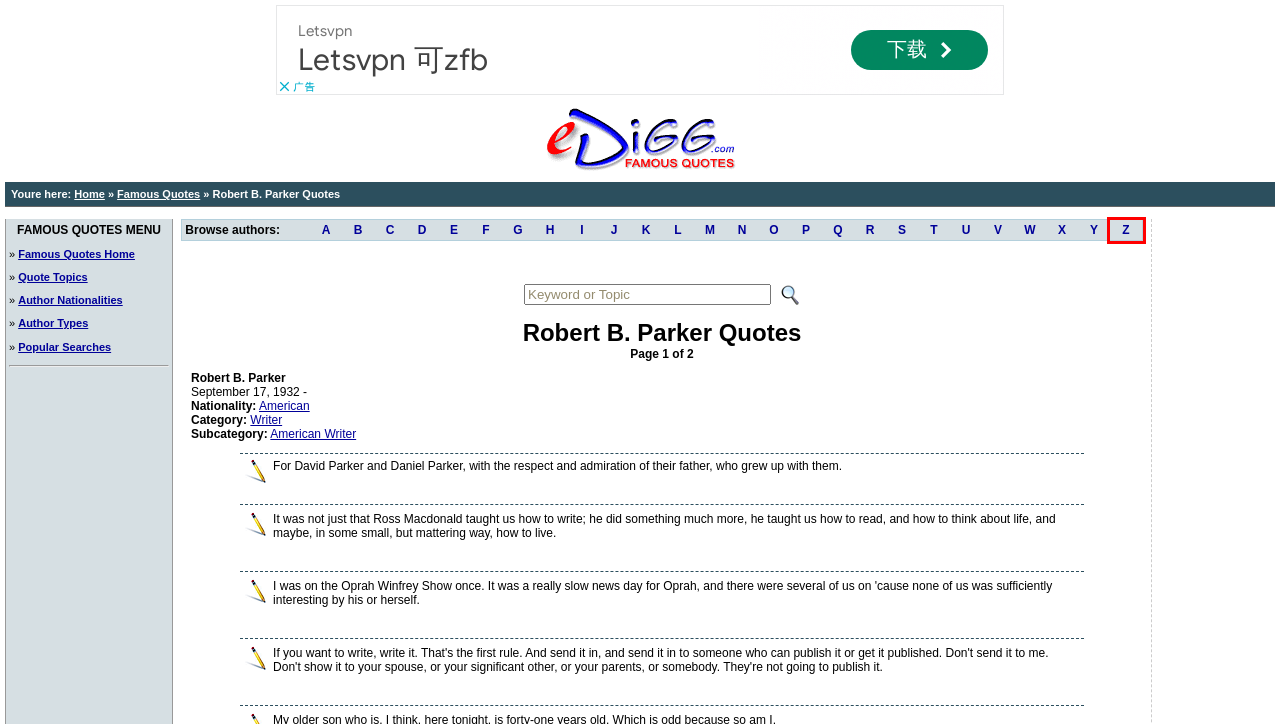Check out the screenshot of a webpage with a red rectangle bounding box. Select the best fitting webpage description that aligns with the new webpage after clicking the element inside the bounding box. Here are the candidates:
A. Famous Quotes by Author Name - P
B. Famous Quotes by Author Name - V
C. Famous Quotes by Author Name - O
D. Famous Quotes by Author Name - Z
E. Famous Quotes listed by Author Nationality
F. Famous Quotes by Author Name - L
G. Famous Quotes by Author Name - U
H. Famous Quotes Topics

D